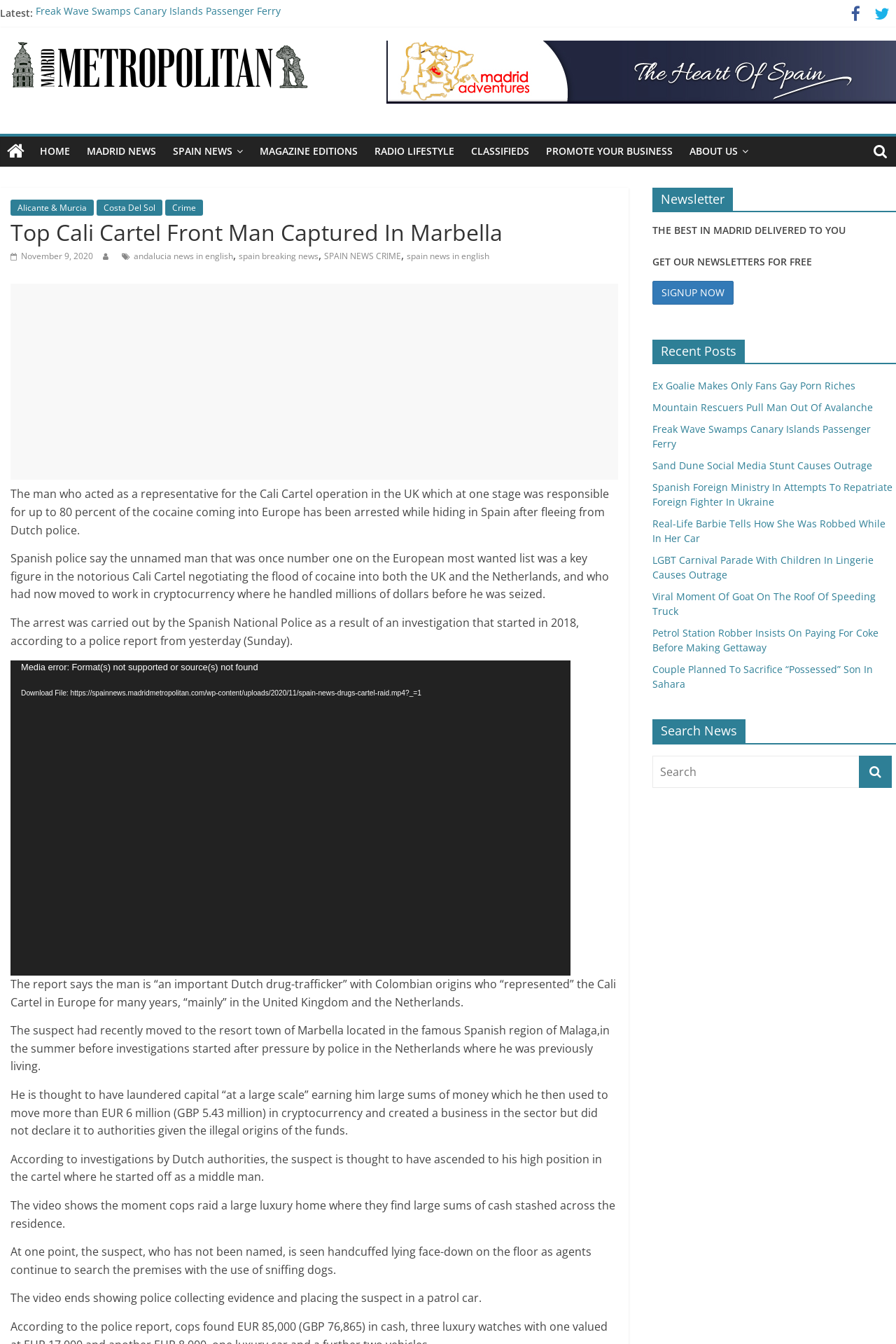Present a detailed account of what is displayed on the webpage.

This webpage is a news article from Madrid Metropolitan, with the title "Top Cali Cartel Front Man Captured In Marbella". The article is about the arrest of a key figure in the Cali Cartel, who was responsible for smuggling large amounts of cocaine into Europe.

At the top of the page, there is a navigation menu with links to different sections of the website, including "HOME", "MADRID NEWS", "SPAIN NEWS", and "CLASSIFIEDS". Below this, there is a list of recent news articles, with titles such as "Freak Wave Swamps Canary Islands Passenger Ferry" and "Ex Goalie Makes Only Fans Gay Porn Riches".

The main article is divided into several paragraphs, with a video player embedded in the middle. The video shows the moment when the police raided the suspect's luxury home and arrested him. The article provides details about the suspect's background, including his role in the Cali Cartel and his involvement in money laundering.

To the right of the article, there are several complementary sections, including a newsletter signup form, a list of recent posts, and a search bar. The recent posts section lists several news articles, including "Real-Life Barbie Tells How She Was Robbed While In Her Car" and "Viral Moment Of Goat On The Roof Of Speeding Truck".

At the bottom of the page, there is a section with links to other news articles, including "andalucia news in english" and "spain breaking news". There is also a button to download a video file related to the article.